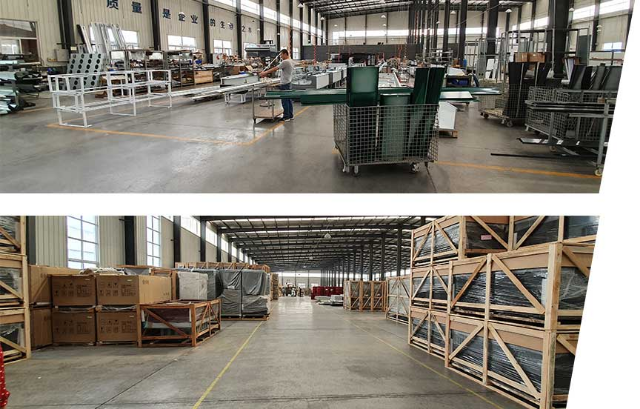What is the emphasis of the entire scene?
Answer the question with just one word or phrase using the image.

Efficiency and scale of operations